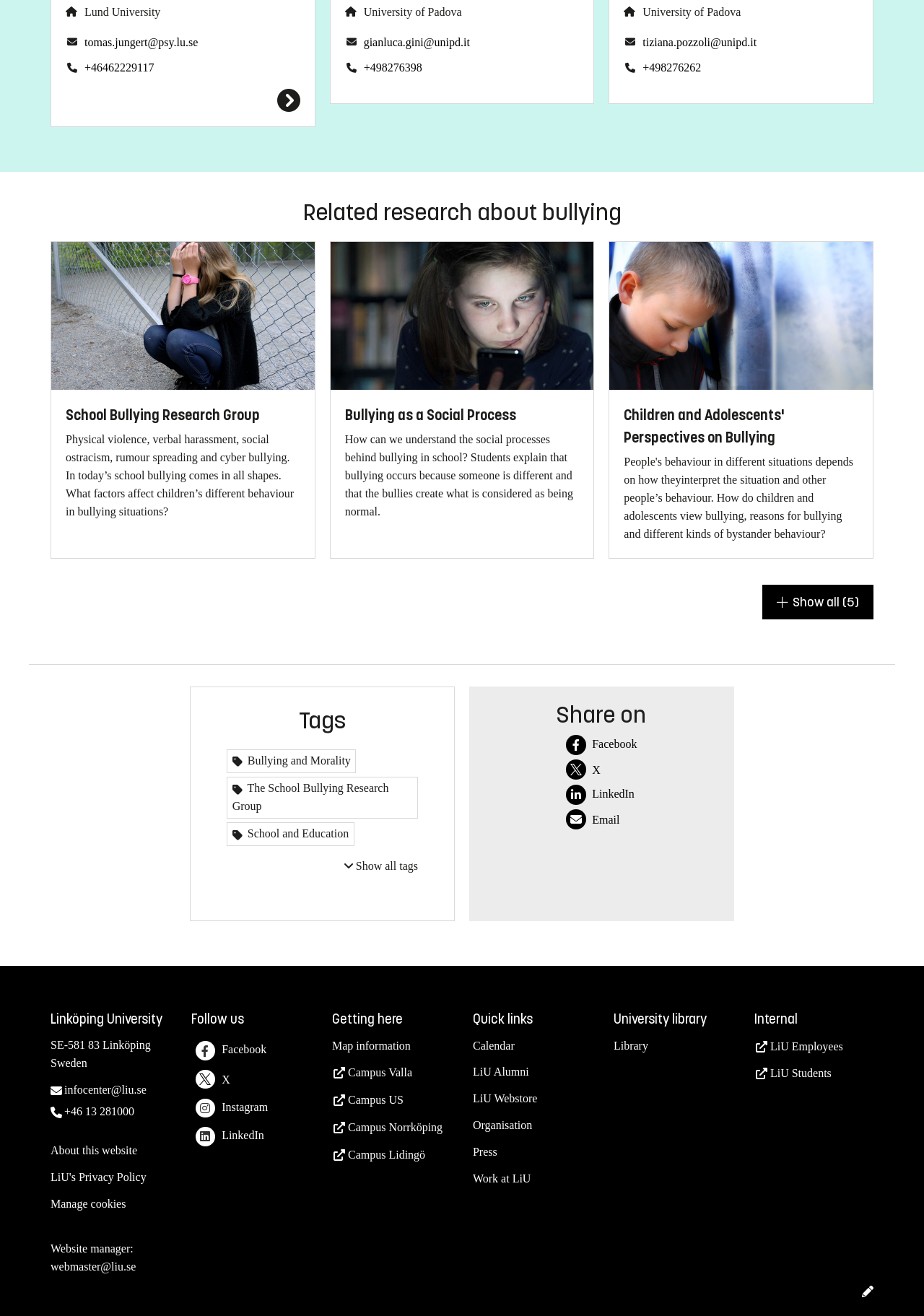Please specify the bounding box coordinates of the element that should be clicked to execute the given instruction: 'View replies'. Ensure the coordinates are four float numbers between 0 and 1, expressed as [left, top, right, bottom].

None